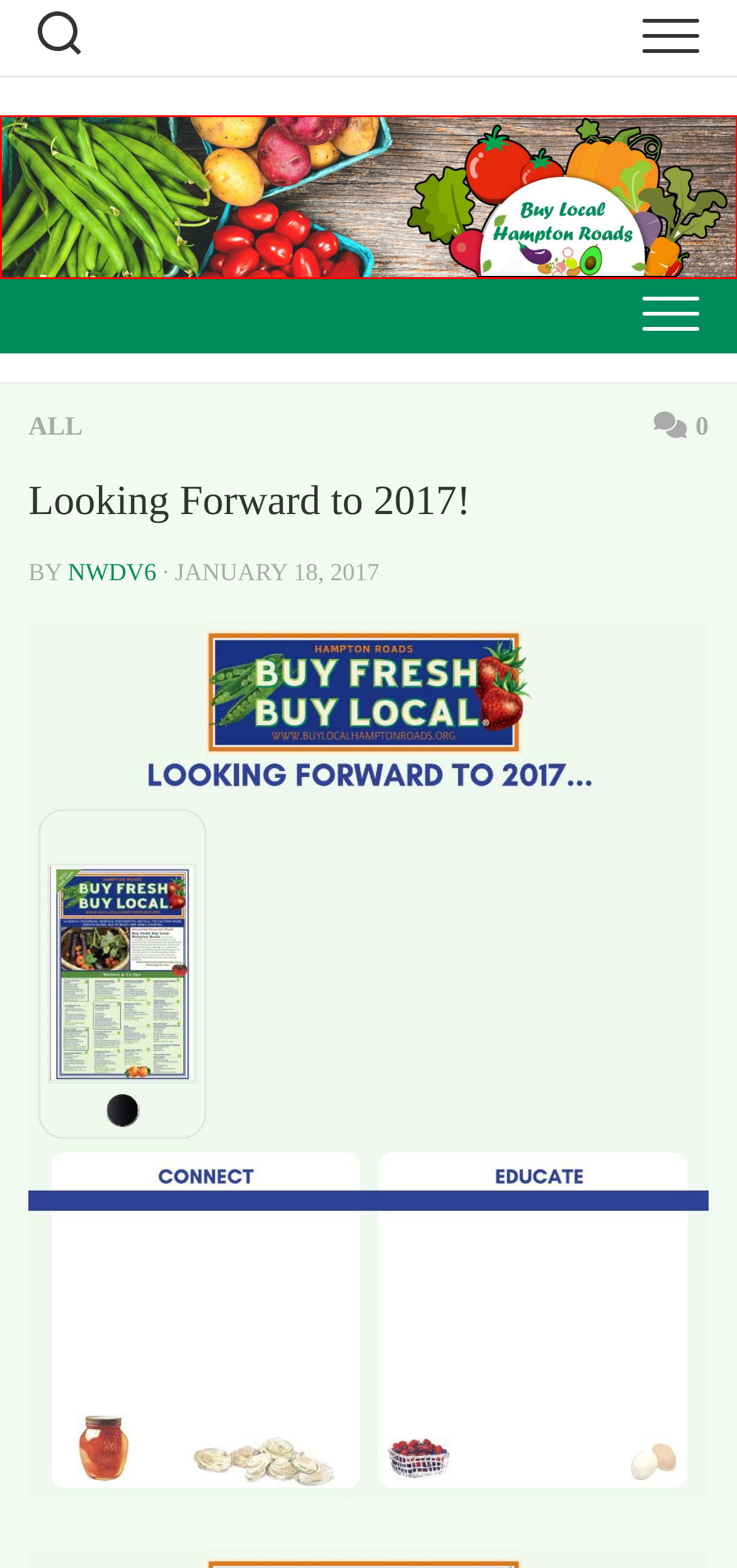Inspect the provided webpage screenshot, concentrating on the element within the red bounding box. Select the description that best represents the new webpage after you click the highlighted element. Here are the candidates:
A. 9 Tips on Starting a Vegan Diet - Buy Fresh Buy Local Hampton Roads
B. Sugar apple: What are the benefits of sugar apple? - Buy Fresh Buy Local Hampton Roads
C. Buy Fresh Buy Local Hampton Roads - Home
D. All Archives - Buy Fresh Buy Local Hampton Roads
E. nwdv6, Author at Buy Fresh Buy Local Hampton Roads
F. Online IRAs: How to Start Investing in Your Retirement Online - Buy Fresh Buy Local Hampton Roads
G. 4 tips for creating a chocolate flavored breakfast - Buy Fresh Buy Local Hampton Roads
H. Farmer's Market - Buy Fresh Buy Local Hampton Roads

C